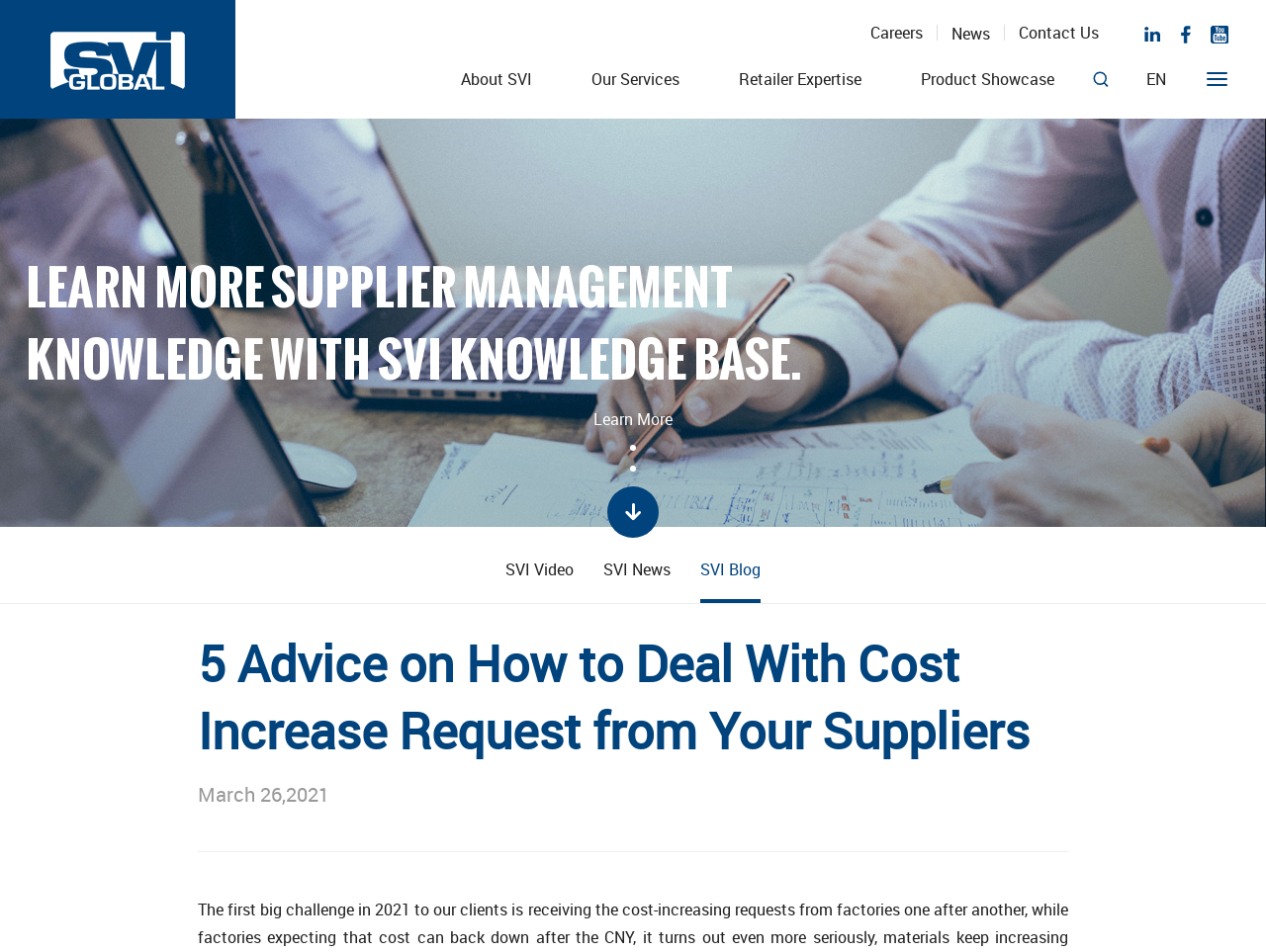Identify the bounding box coordinates of the element that should be clicked to fulfill this task: "Watch the 'SVI Video'". The coordinates should be provided as four float numbers between 0 and 1, i.e., [left, top, right, bottom].

[0.399, 0.567, 0.453, 0.634]